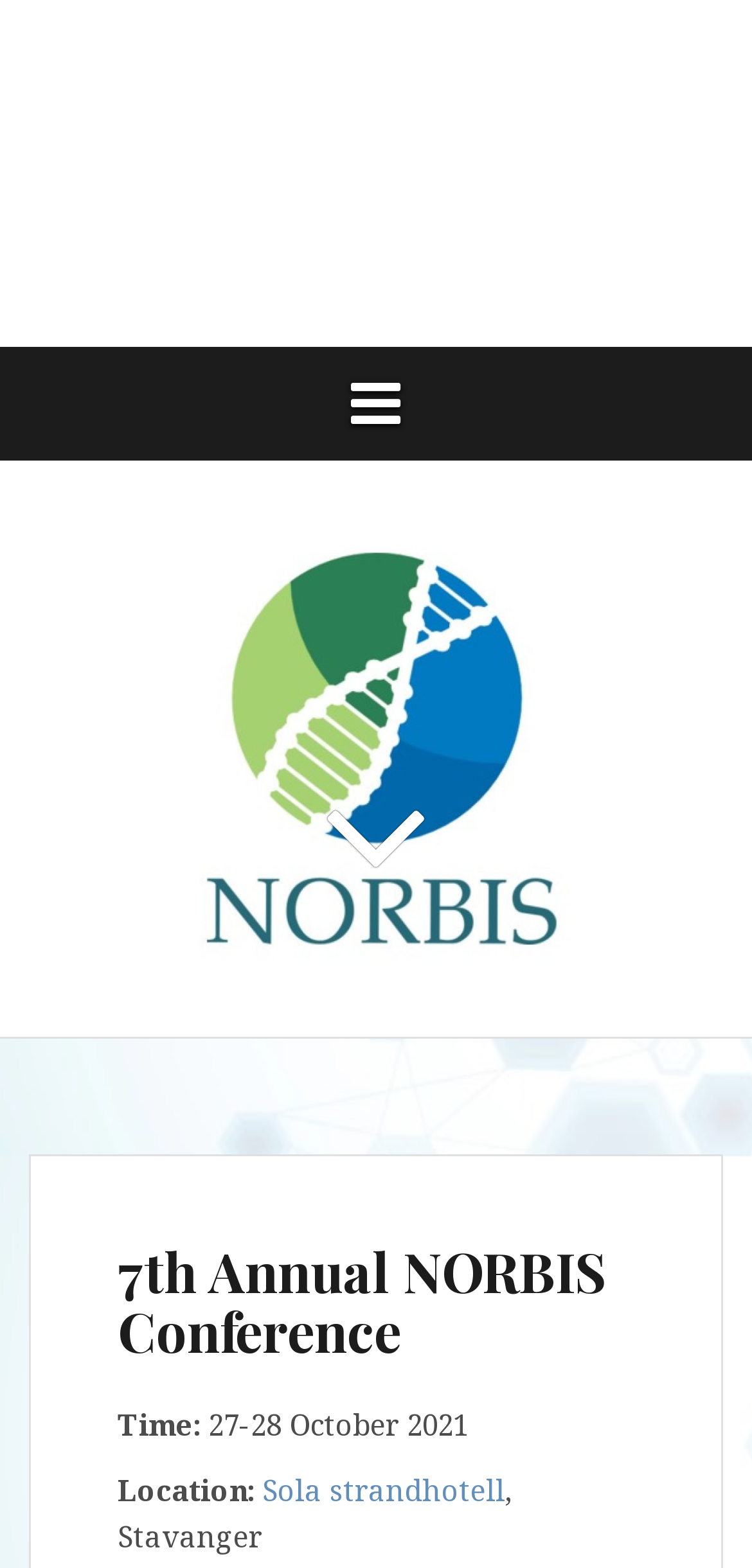Give a complete and precise description of the webpage's appearance.

The webpage is about the 7th Annual NORBIS Conference. At the top right corner, there is a menu icon represented by '\uf0c9'. Below it, there is a link icon represented by '\uf107' on the left side of the page. 

The main content of the page is divided into sections. The first section is a header that spans about a quarter of the page width, located at the top center of the page, and contains the title "7th Annual NORBIS Conference". 

Below the title, there are three lines of text. The first line starts with "Time:" and is followed by the dates "27-28 October 2021". The second line starts with "Location:" and is followed by a link to "Sola strandhotell" and the location "Stavanger". These lines of text are positioned at the top center of the page, below the title.